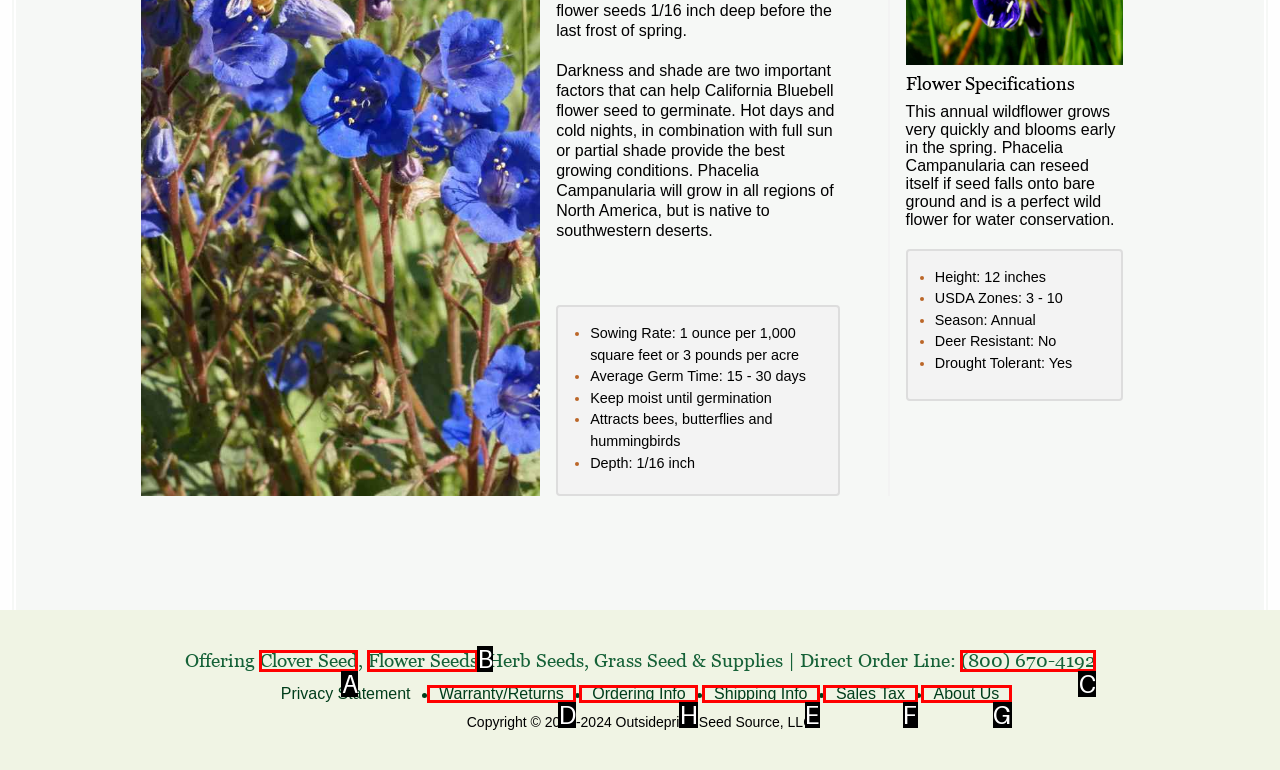From the given options, tell me which letter should be clicked to complete this task: View 'Ordering Info'
Answer with the letter only.

H